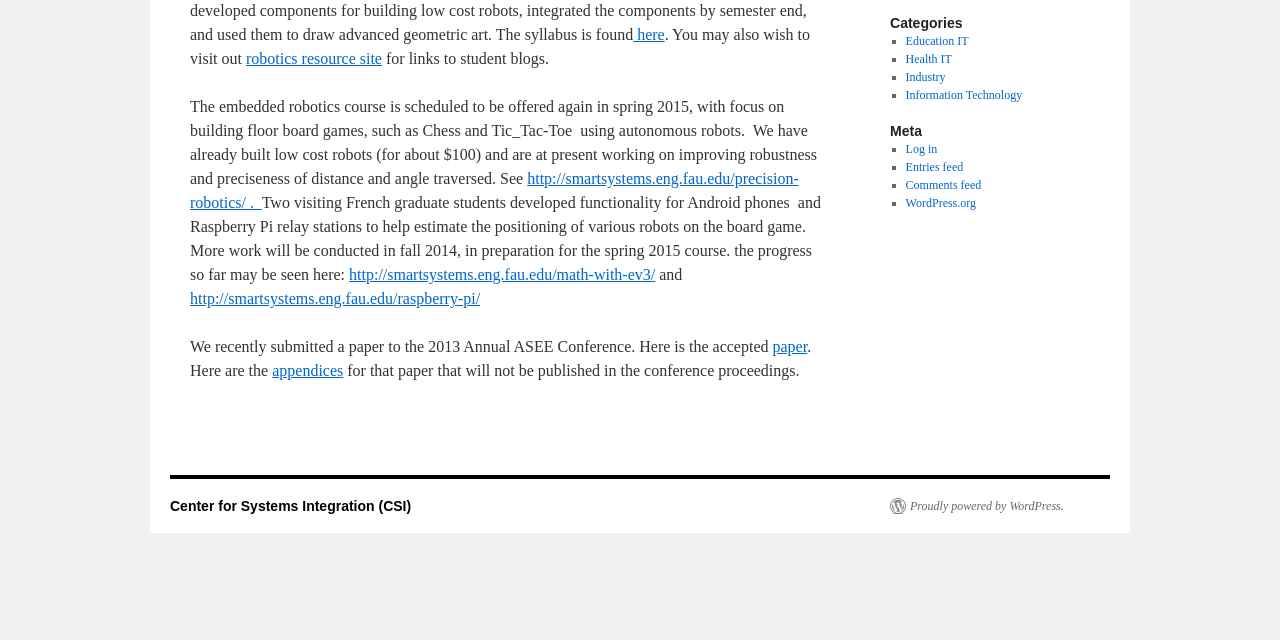Identify the bounding box for the UI element that is described as follows: "Health IT".

[0.707, 0.081, 0.744, 0.103]